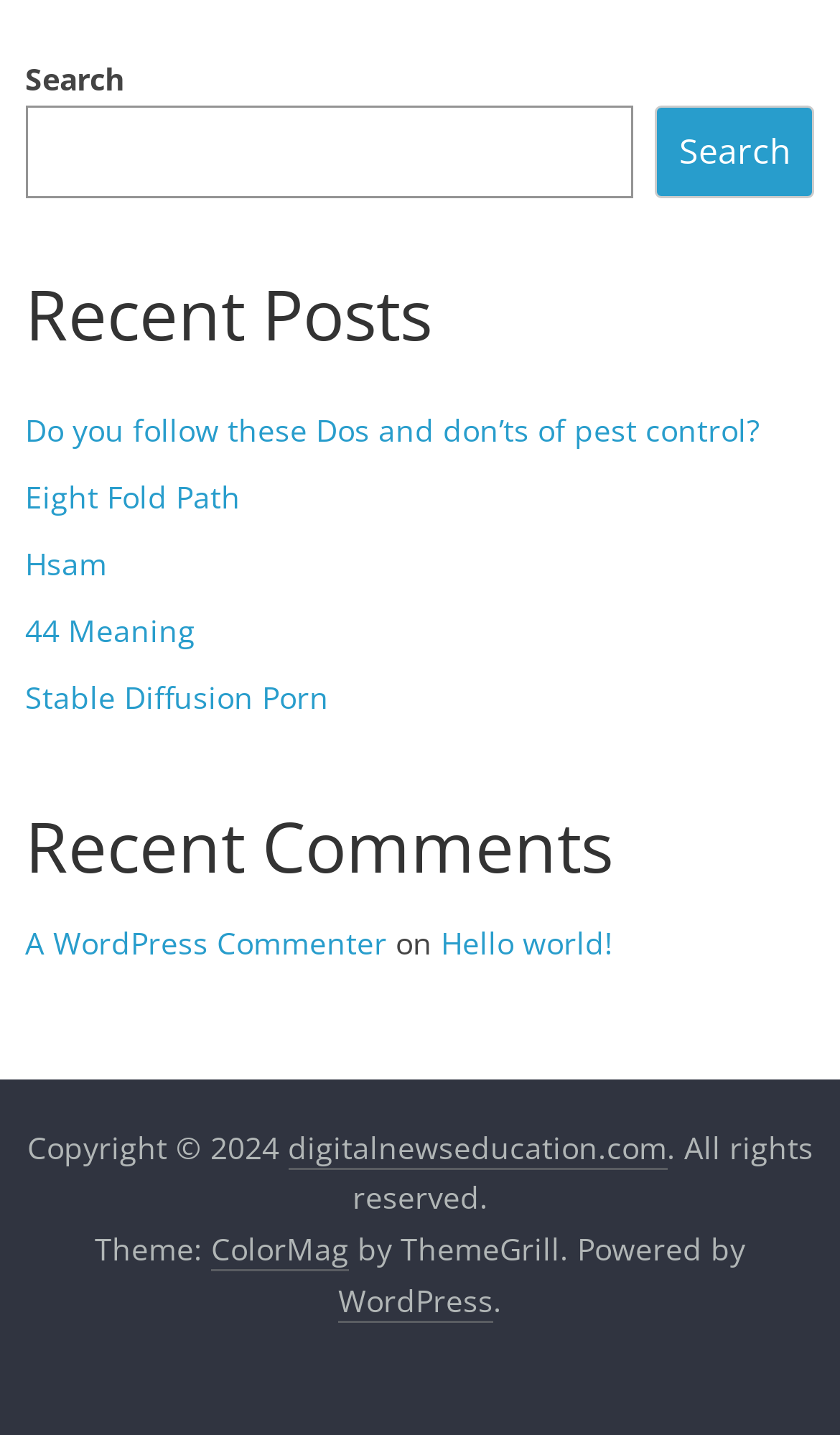What is the theme of the website?
Give a detailed and exhaustive answer to the question.

The theme of the website is mentioned in the footer section, which states 'Theme: ColorMag by ThemeGrill'.